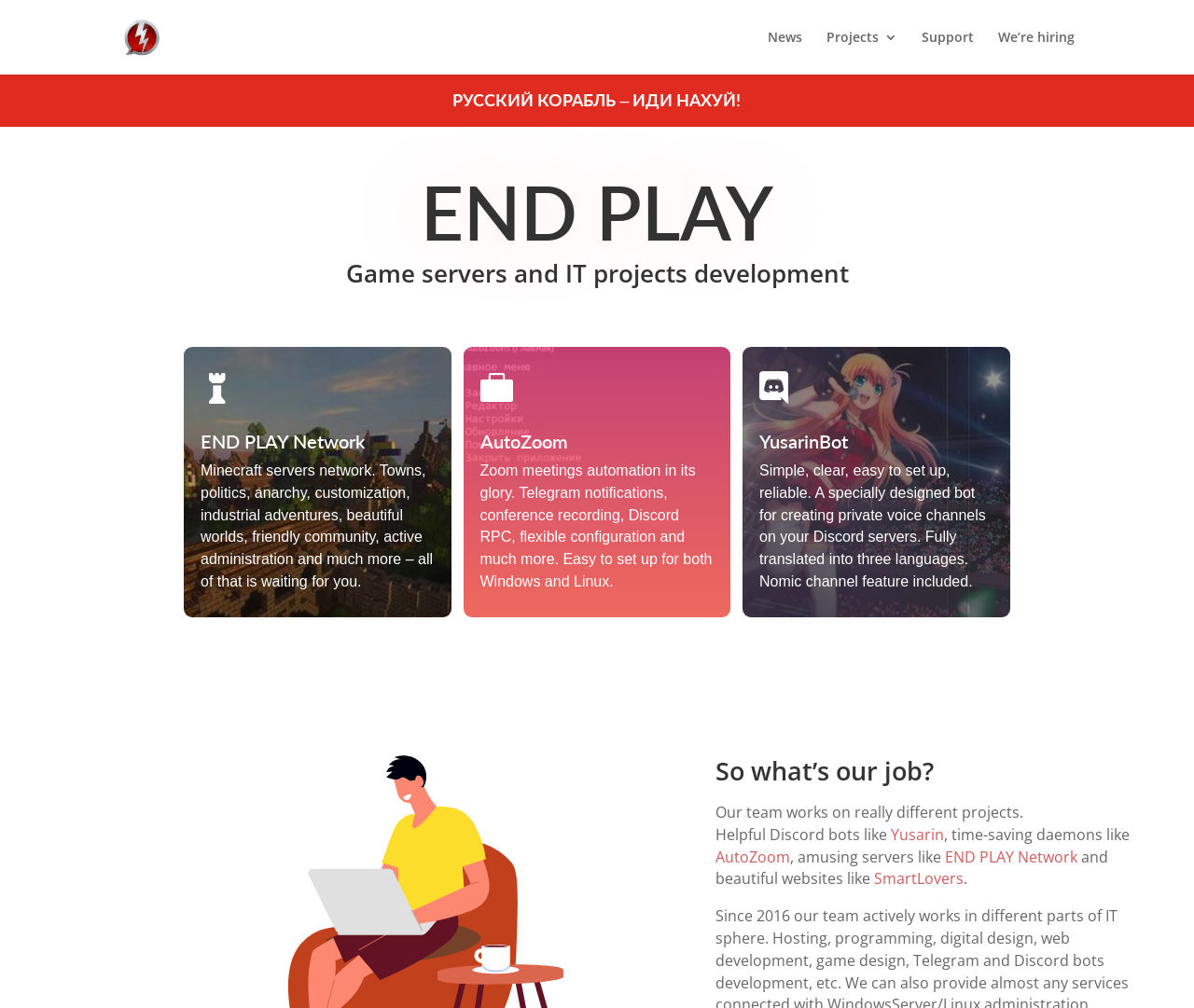Find the bounding box coordinates for the UI element that matches this description: "".

[0.168, 0.368, 0.195, 0.401]